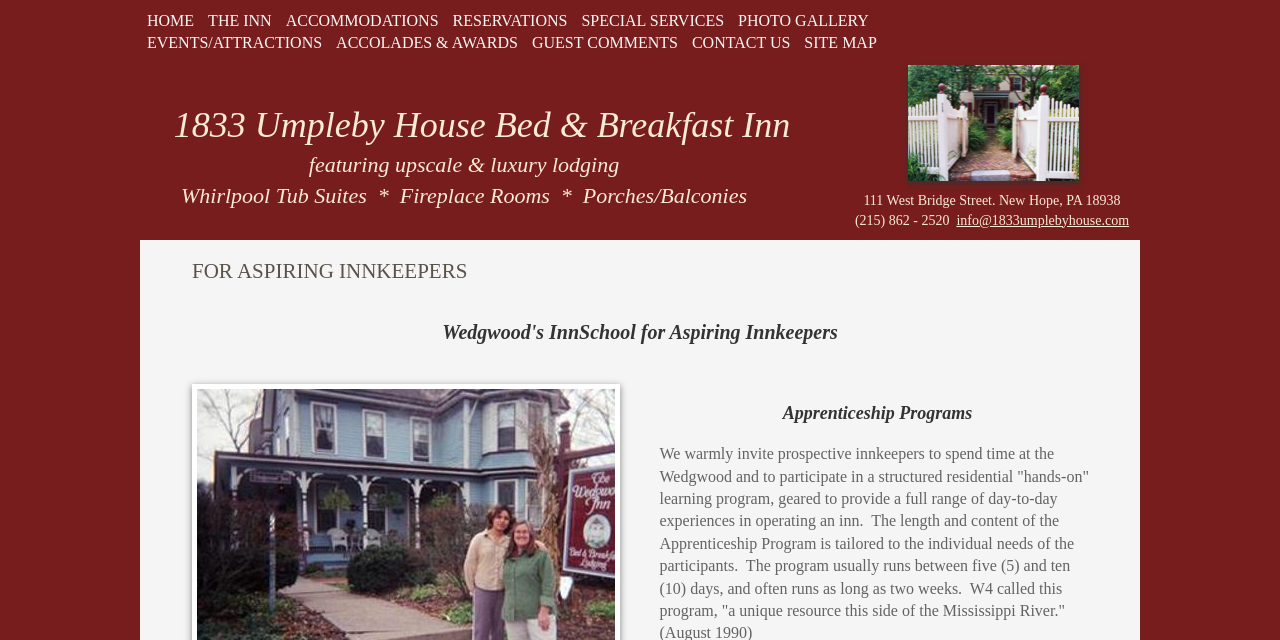Can you find the bounding box coordinates of the area I should click to execute the following instruction: "contact us through info@1833umplebyhouse.com"?

[0.747, 0.332, 0.882, 0.356]